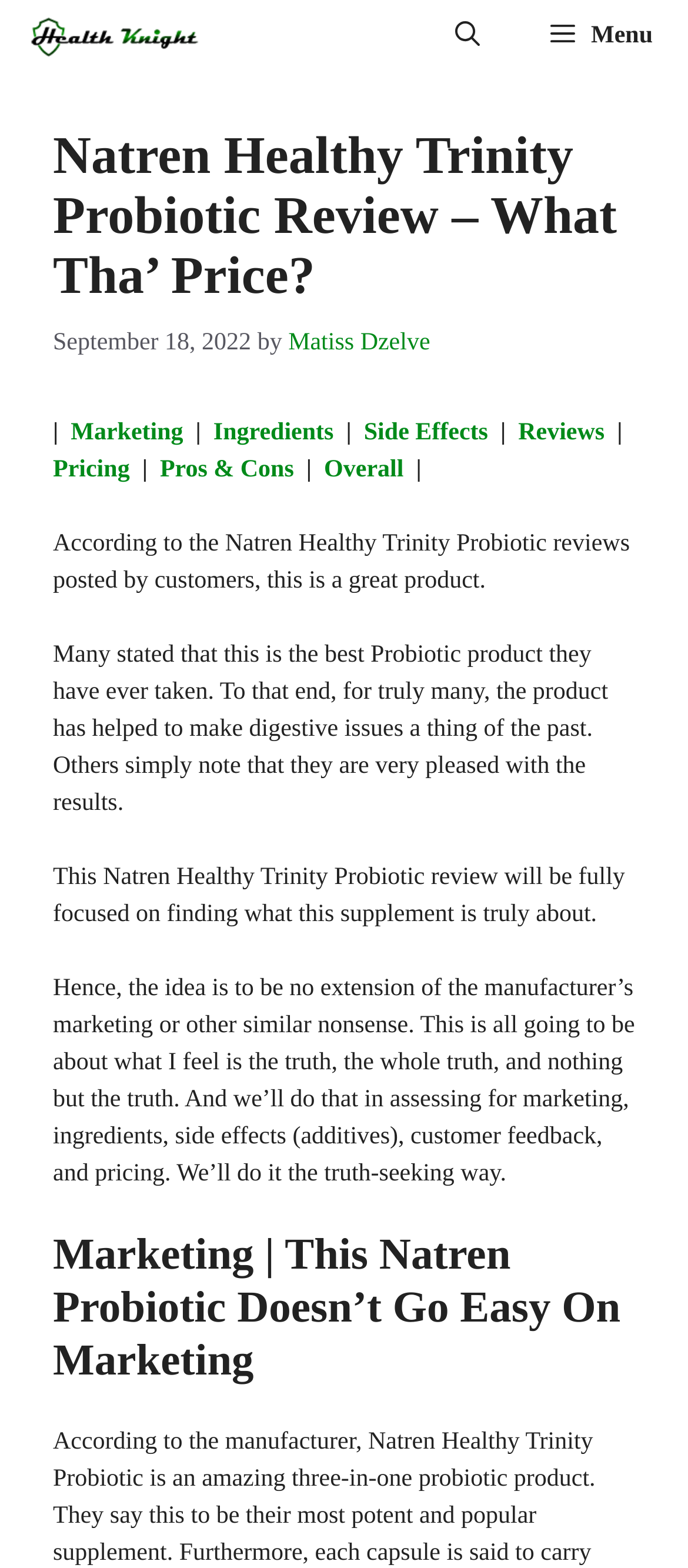Can you find and generate the webpage's heading?

Natren Healthy Trinity Probiotic Review – What Tha’ Price?